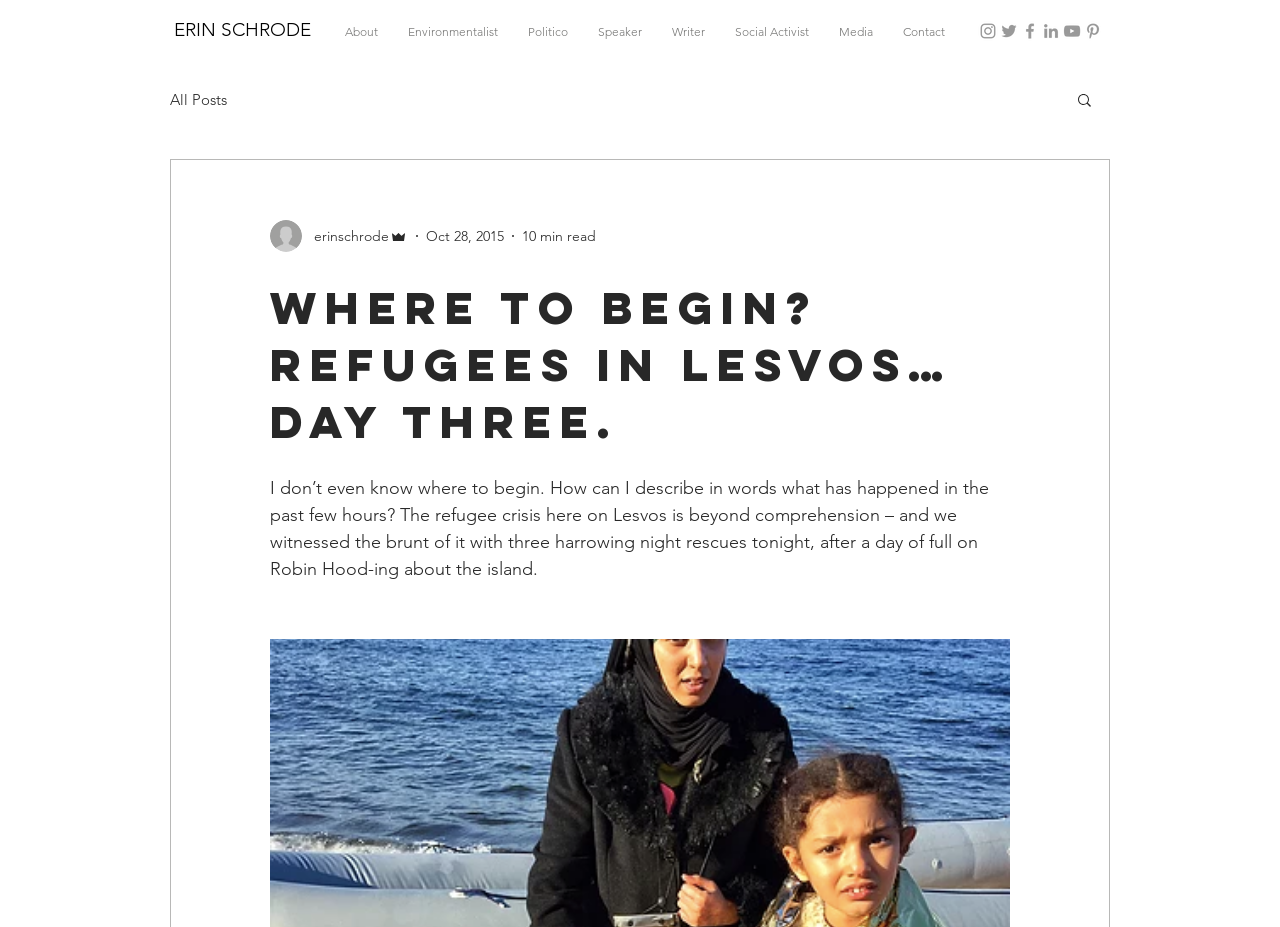Please find the bounding box coordinates of the element that needs to be clicked to perform the following instruction: "Click on the 'About' link". The bounding box coordinates should be four float numbers between 0 and 1, represented as [left, top, right, bottom].

[0.258, 0.023, 0.307, 0.045]